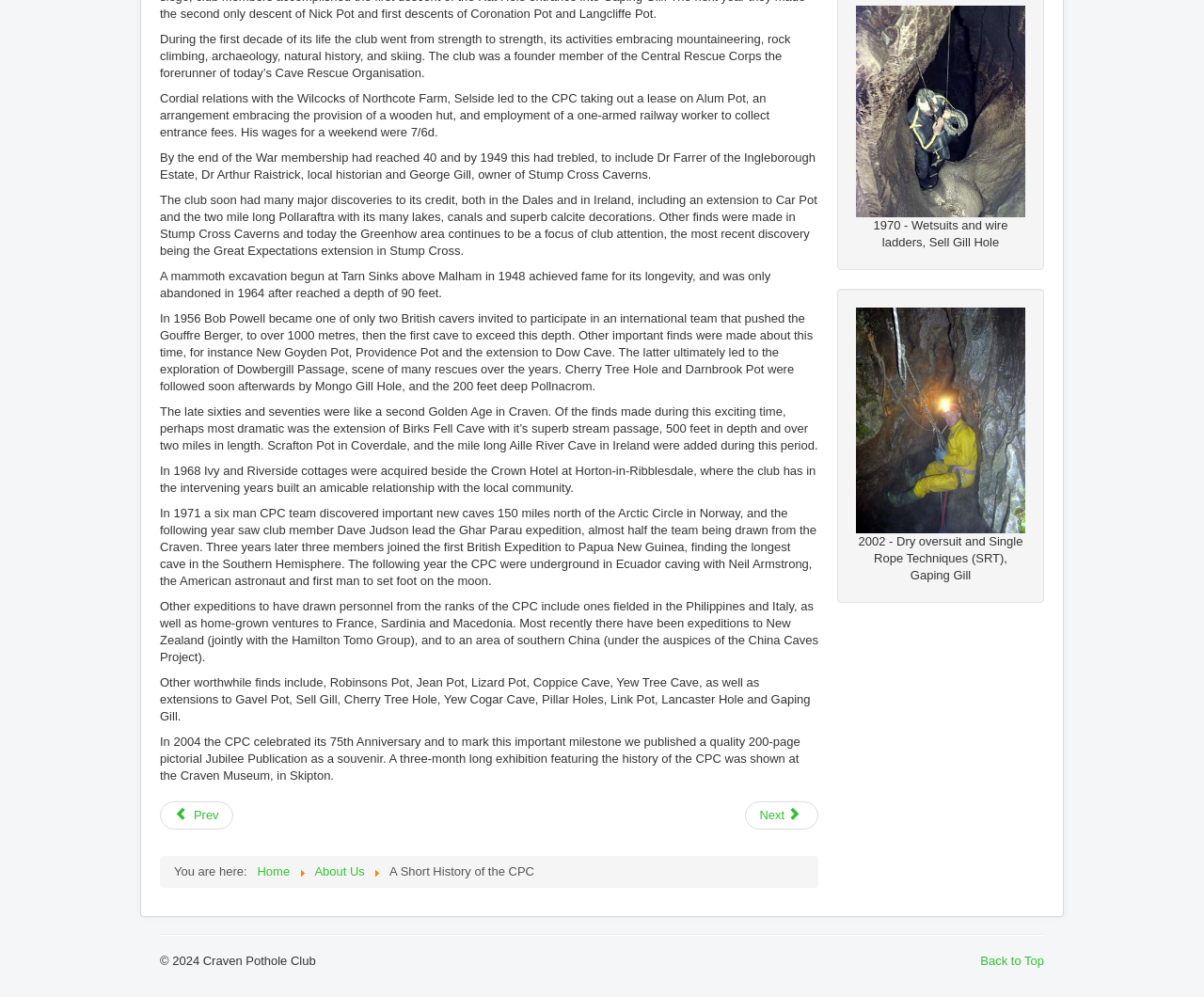Given the description of the UI element: "Home", predict the bounding box coordinates in the form of [left, top, right, bottom], with each value being a float between 0 and 1.

[0.214, 0.867, 0.241, 0.881]